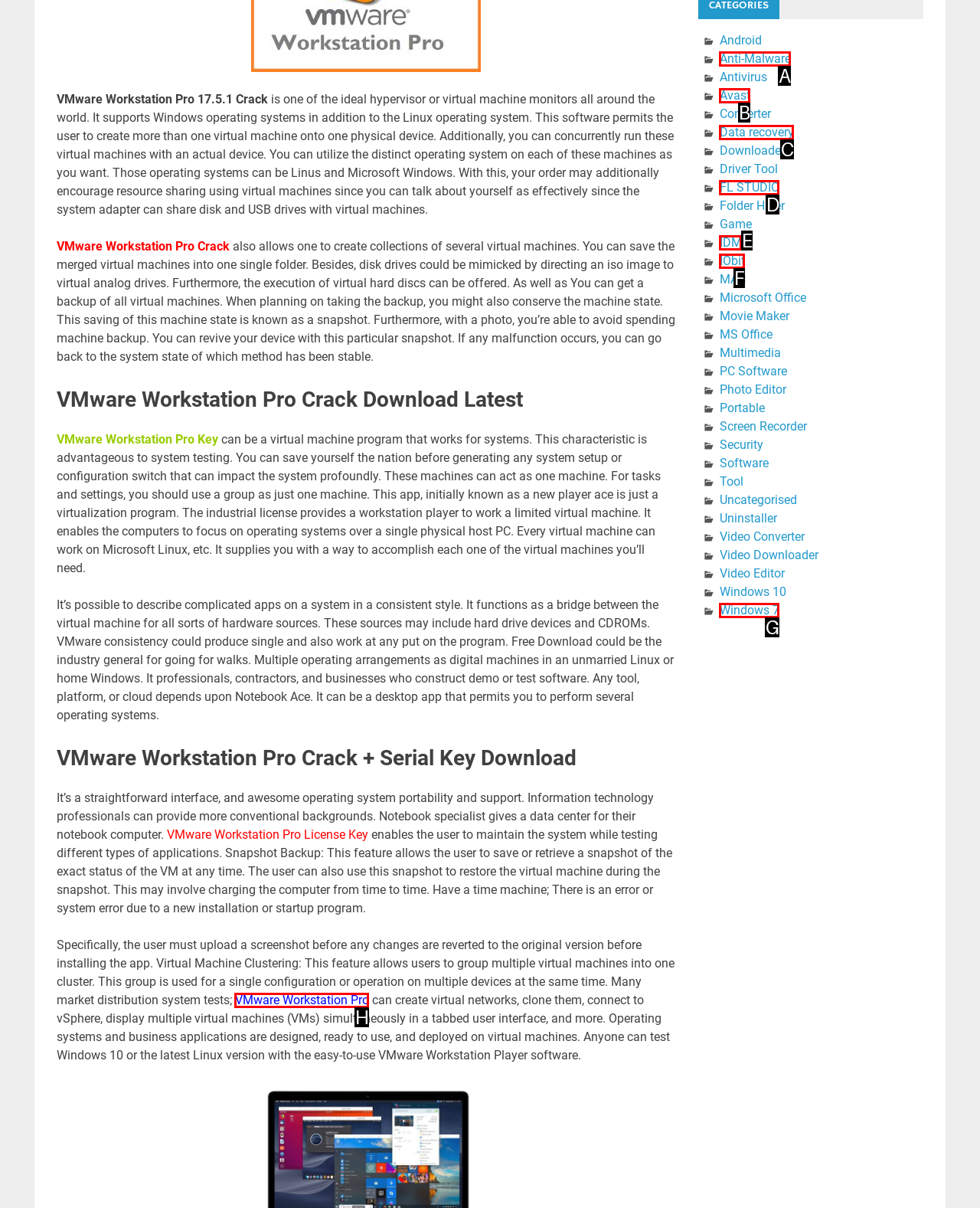Tell me which one HTML element best matches the description: VMware Workstation Pro Answer with the option's letter from the given choices directly.

H